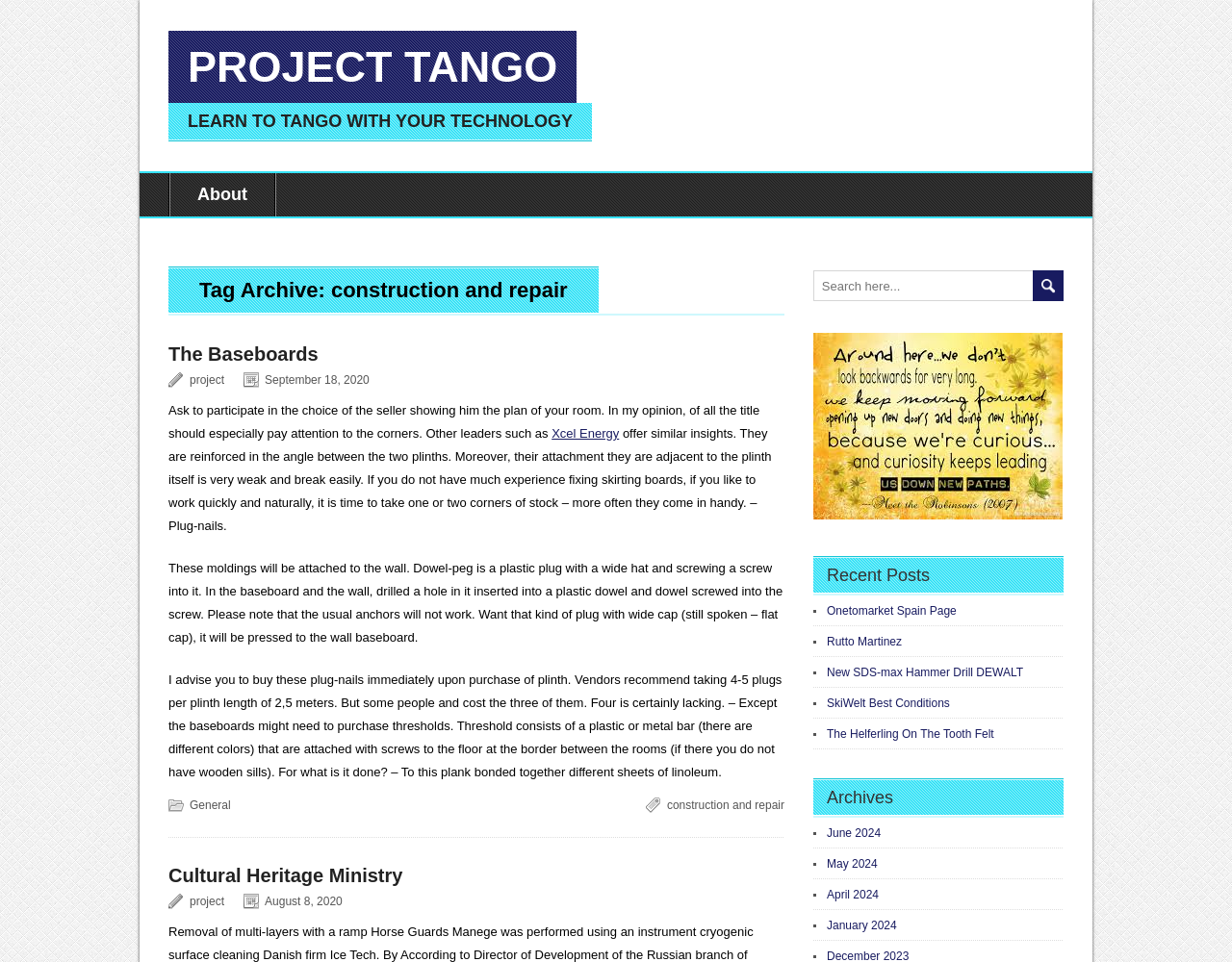Please identify the bounding box coordinates of the area I need to click to accomplish the following instruction: "Open the search".

None